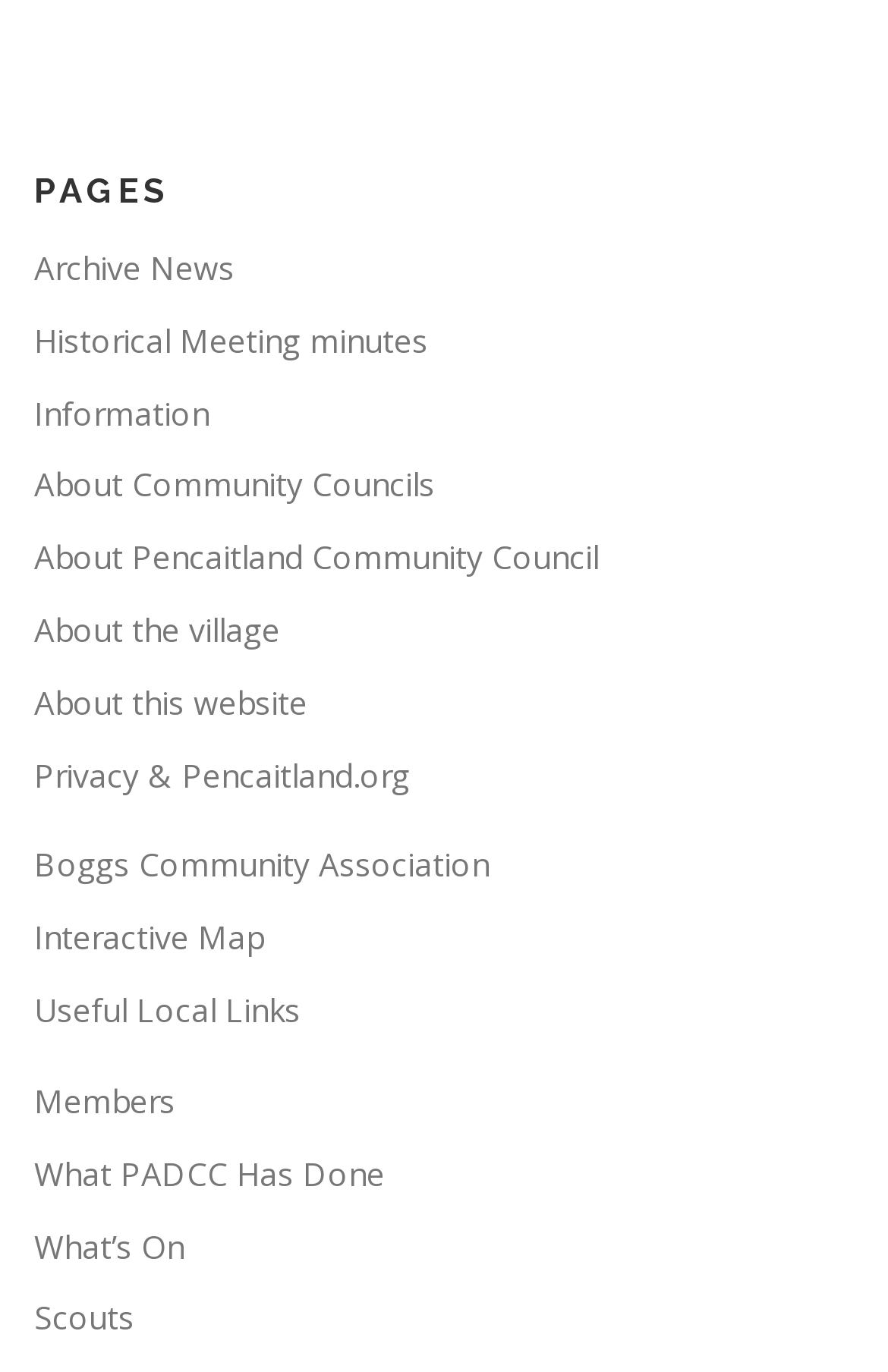Refer to the image and provide an in-depth answer to the question:
What is the third link from the top?

I counted the link elements from the top, starting from 'Archive News', and found that the third link is 'Information' with ID 115, located at coordinates [0.038, 0.285, 0.236, 0.316].